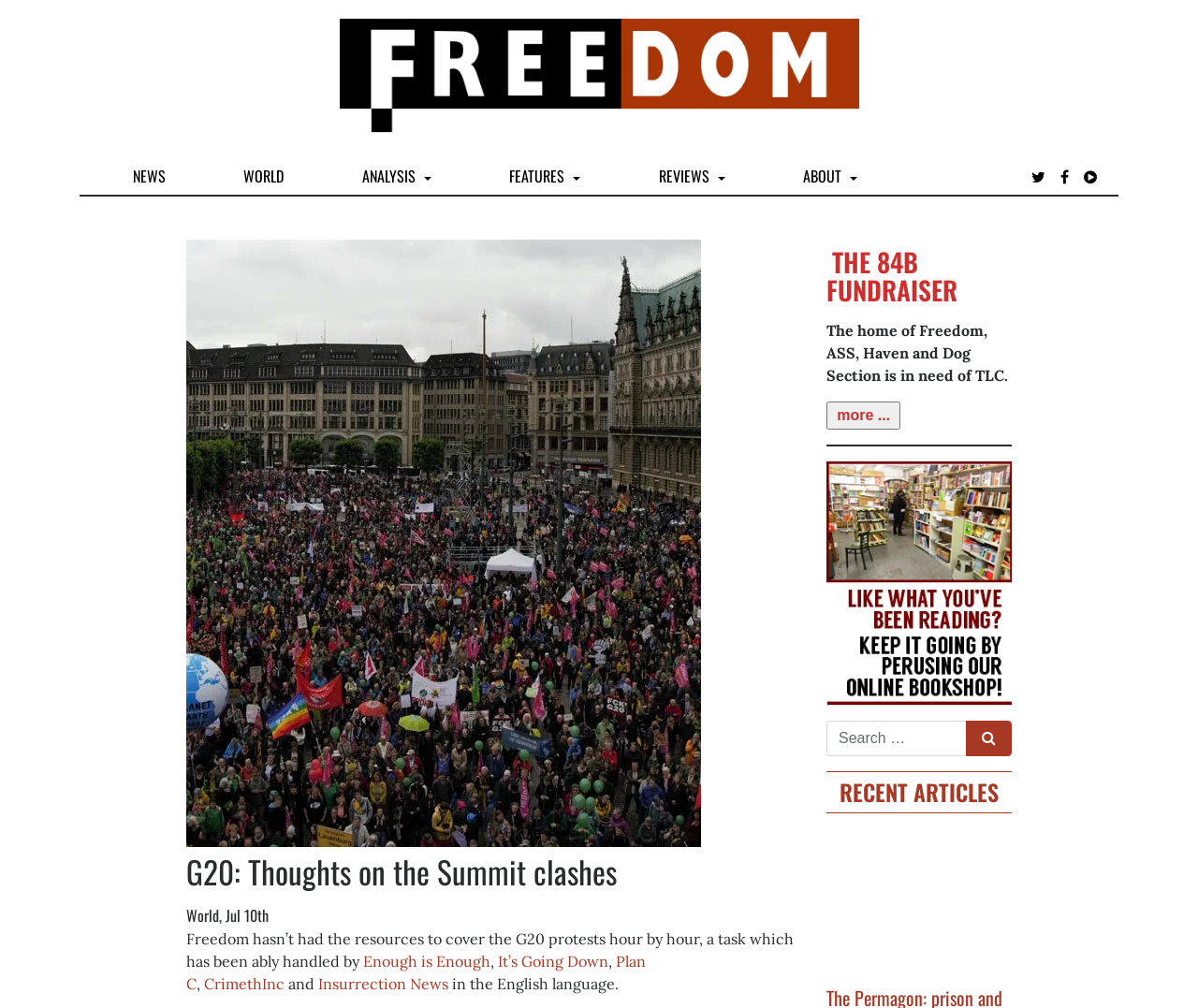Can you find the bounding box coordinates of the area I should click to execute the following instruction: "Enter your name"?

None